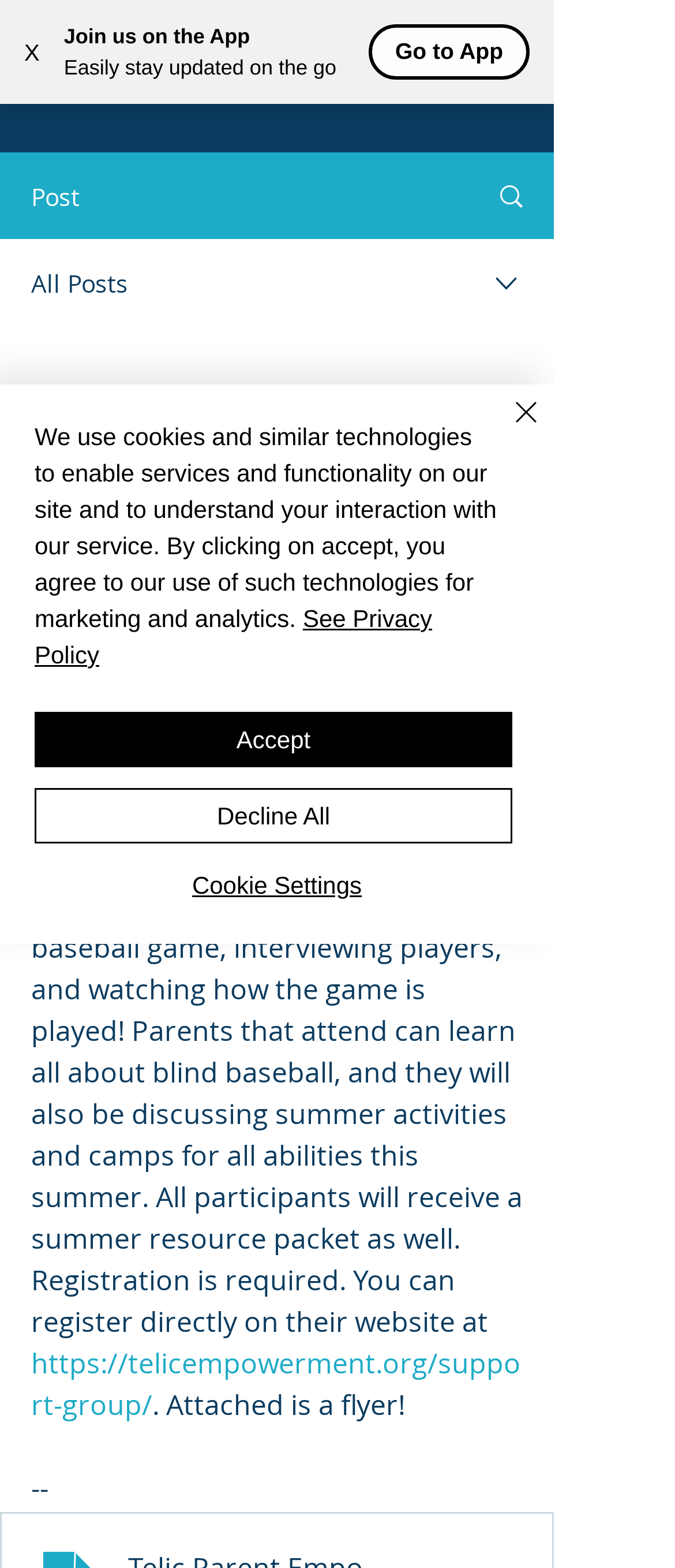Where is the Atlanta Chaos blind beep baseball game being held?
Offer a detailed and exhaustive answer to the question.

The text 'They are going to be live streaming from the Atlanta Chaos blind beep baseball game...' indicates that the game is being held in Atlanta.